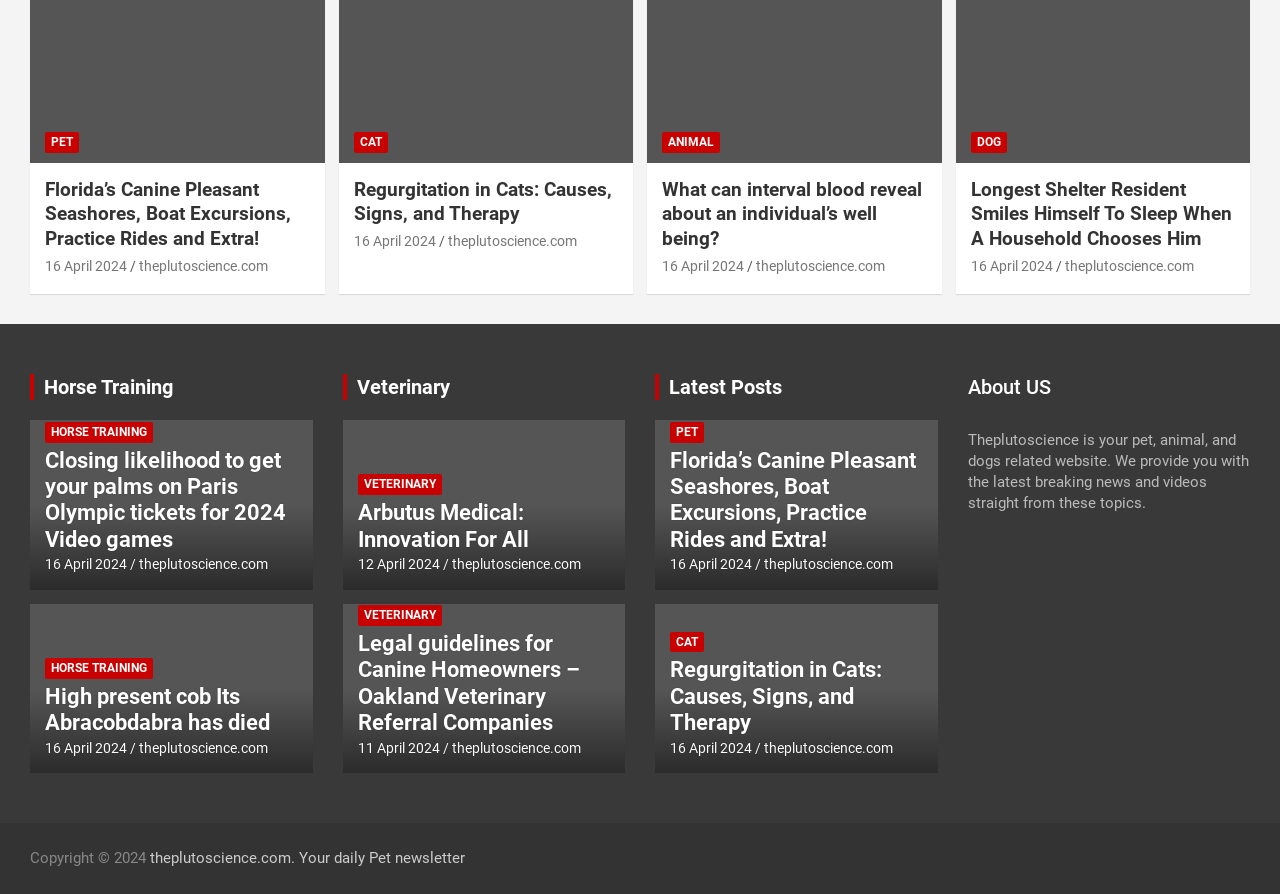What type of website is this?
Answer with a single word or short phrase according to what you see in the image.

Pet-related